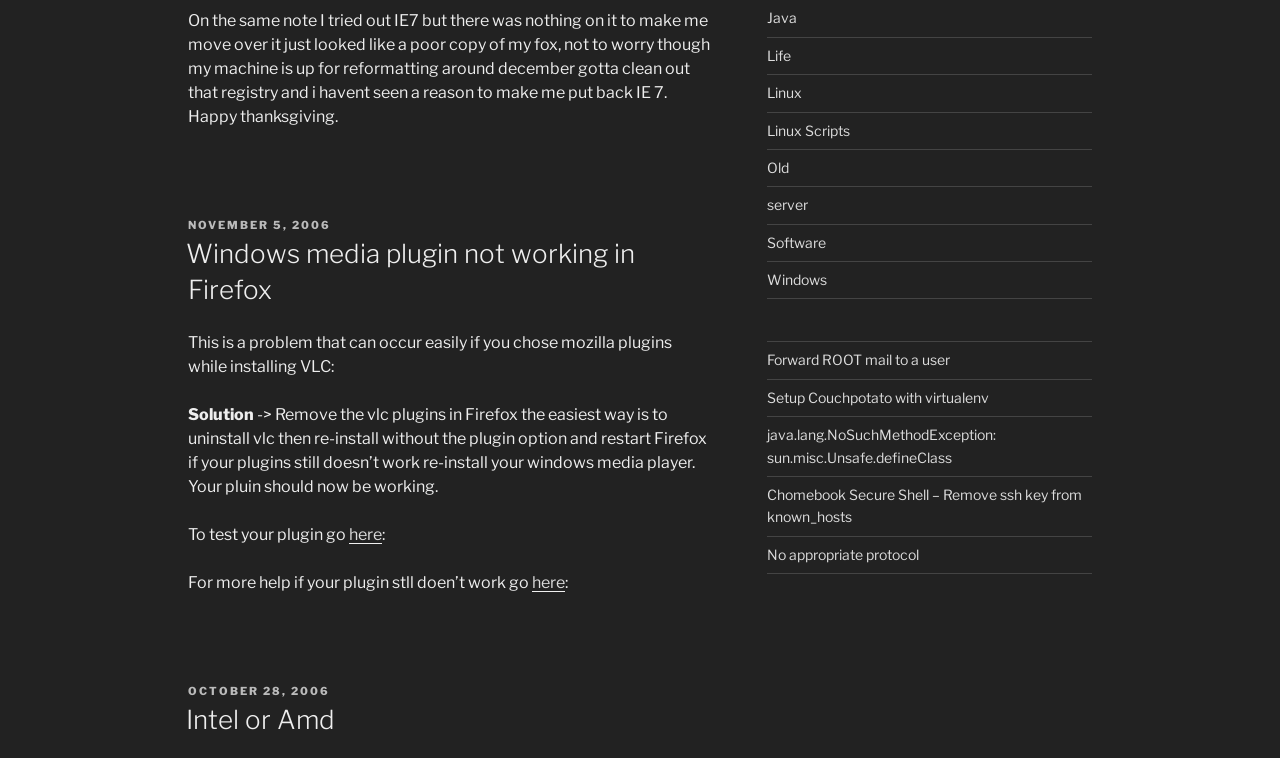Examine the image and give a thorough answer to the following question:
What is the solution to the Windows media plugin problem?

According to the article, the solution to the Windows media plugin problem is to remove the vlc plugins in Firefox, which can be done by uninstalling vlc and then re-installing it without the plugin option, and then restarting Firefox.